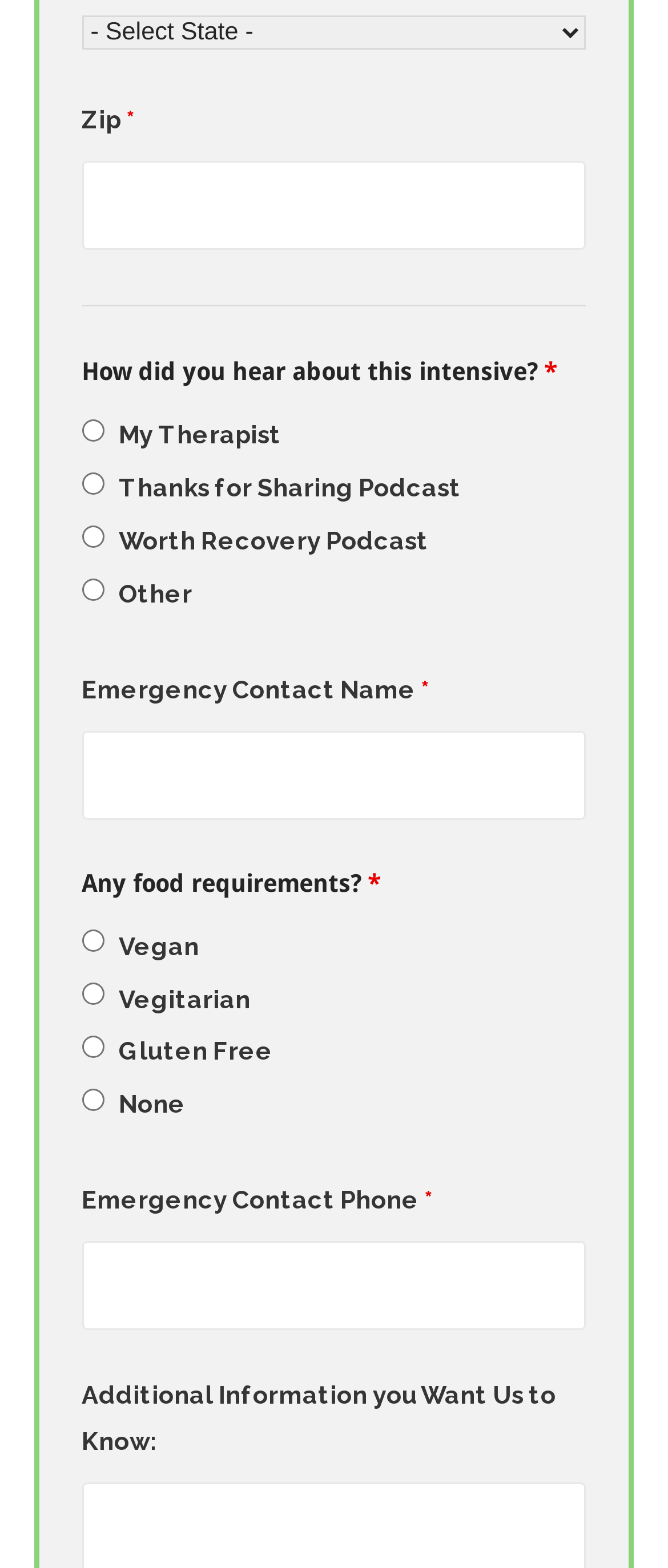Identify the bounding box for the element characterized by the following description: "aria-describedby="nf-error-36" name="fname"".

[0.123, 0.466, 0.877, 0.523]